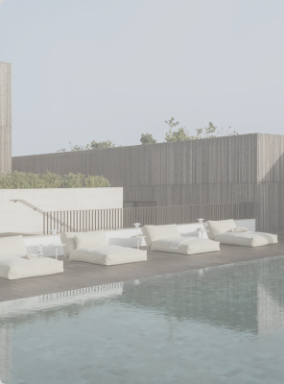Answer this question using a single word or a brief phrase:
What type of materials are used in the architecture?

Wooden